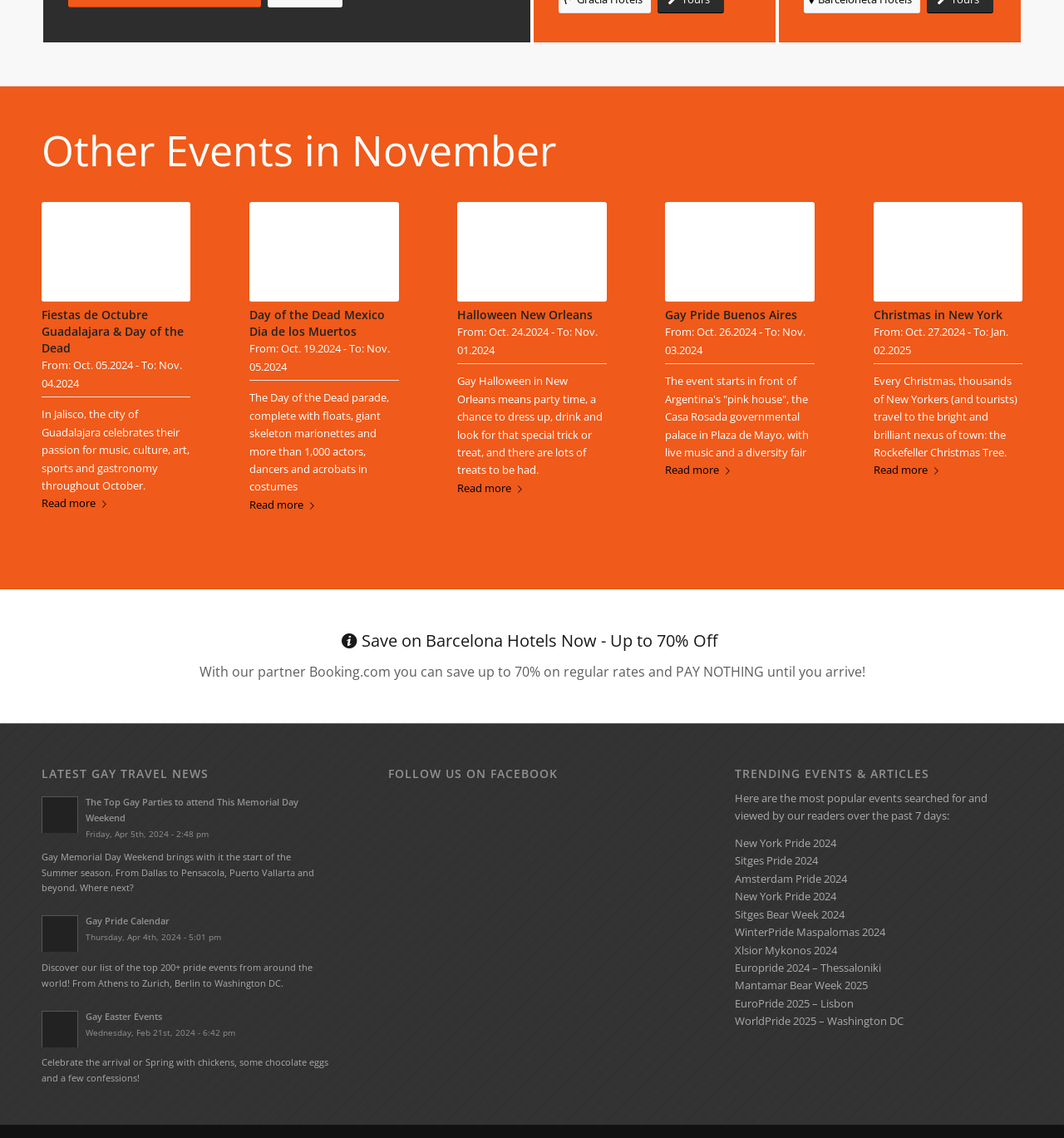Could you provide the bounding box coordinates for the portion of the screen to click to complete this instruction: "Learn about Day of the Dead Mexico Dia de los Muertos"?

[0.234, 0.436, 0.302, 0.452]